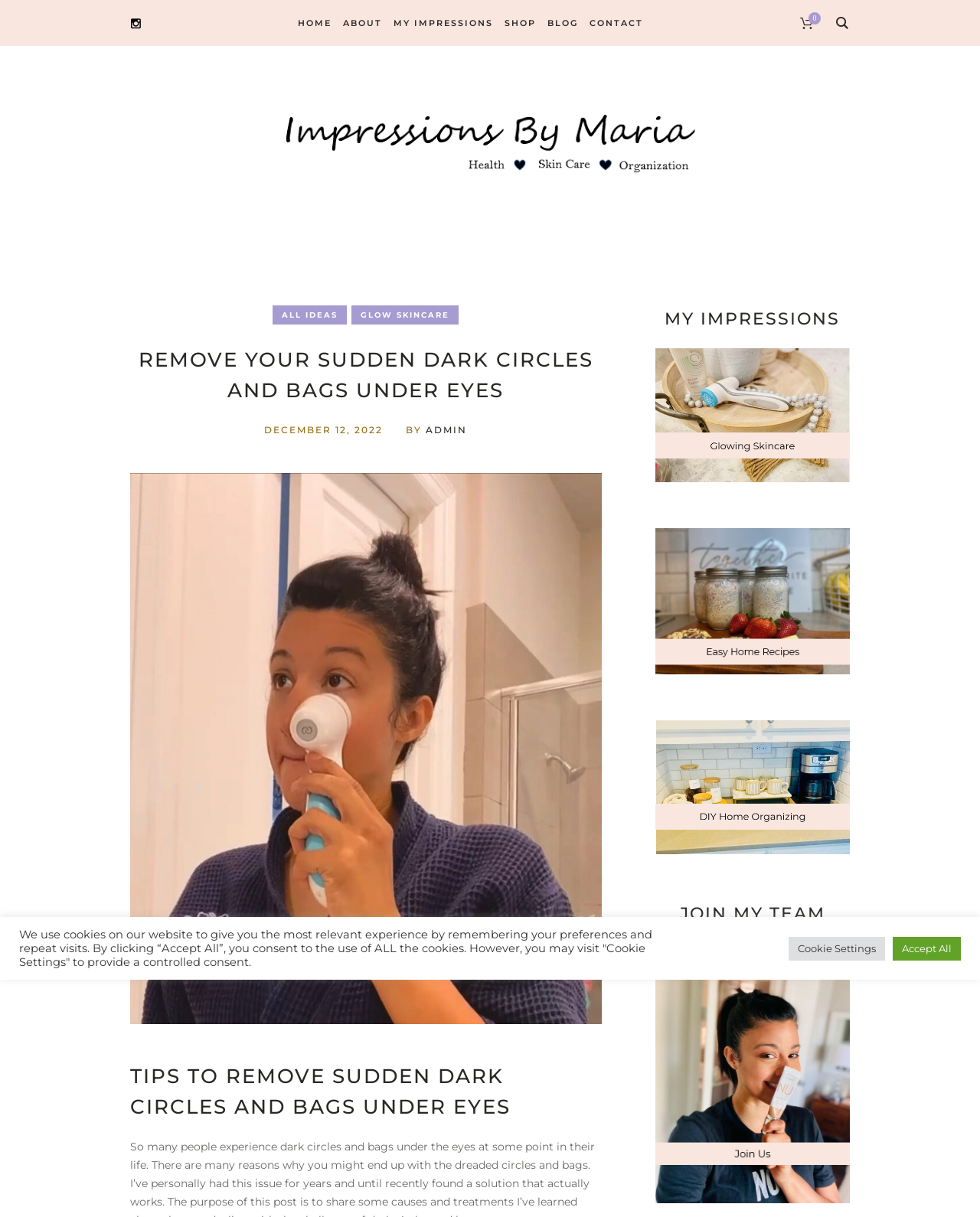Refer to the image and answer the question with as much detail as possible: How many steps are mentioned for removing dark circles and bags?

Based on the webpage content, at least one step is mentioned for removing dark circles and bags, which is 'step 1 removing sudden eye circles and bags'. There might be more steps mentioned in the webpage, but at least one step is clearly visible.